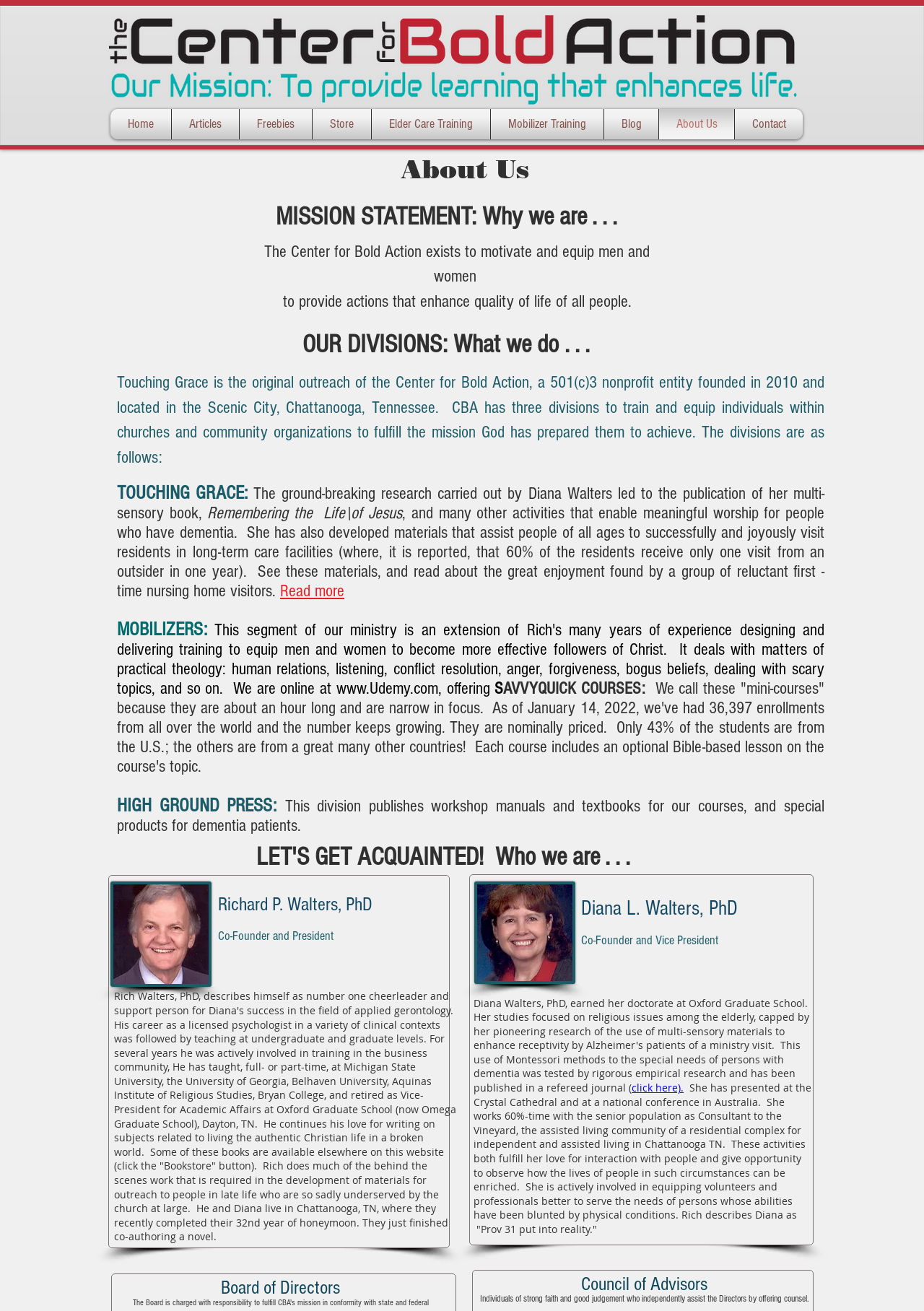For the element described, predict the bounding box coordinates as (top-left x, top-left y, bottom-right x, bottom-right y). All values should be between 0 and 1. Element description: Contact

[0.799, 0.083, 0.865, 0.106]